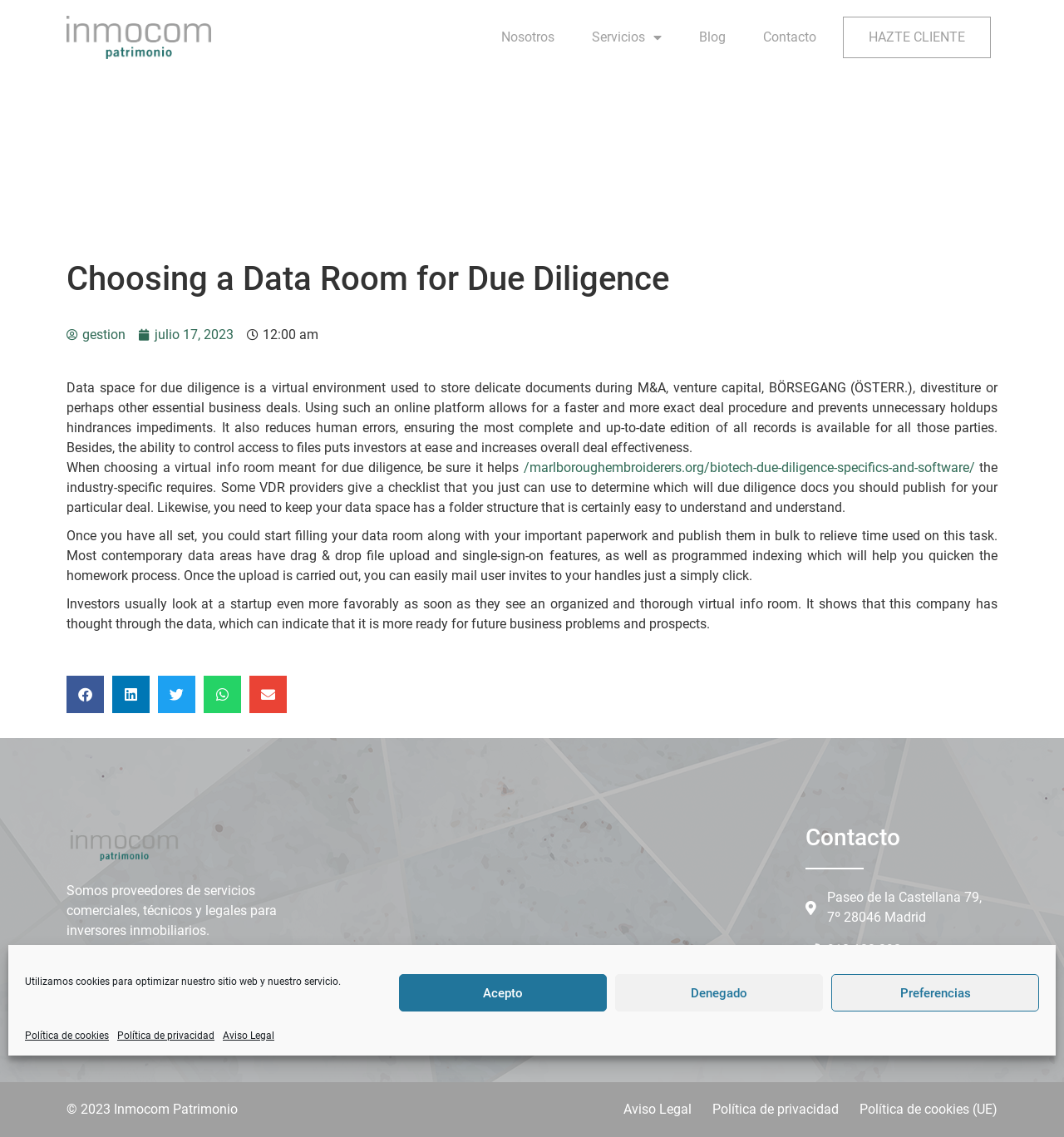What should you consider when choosing a virtual data room?
Based on the image content, provide your answer in one word or a short phrase.

Industry-specific requirements